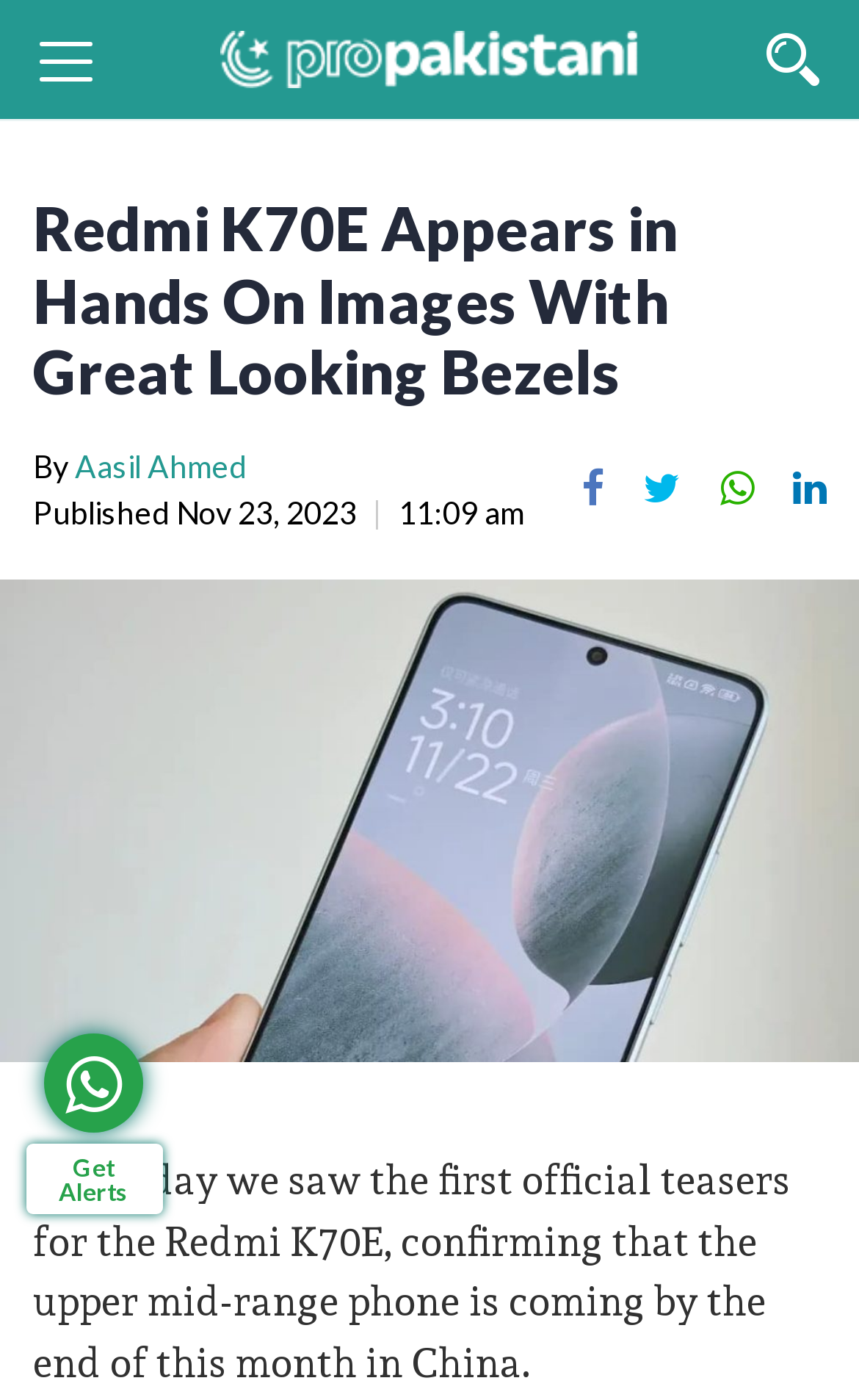Answer the following in one word or a short phrase: 
What is the topic of the article?

Redmi K70E